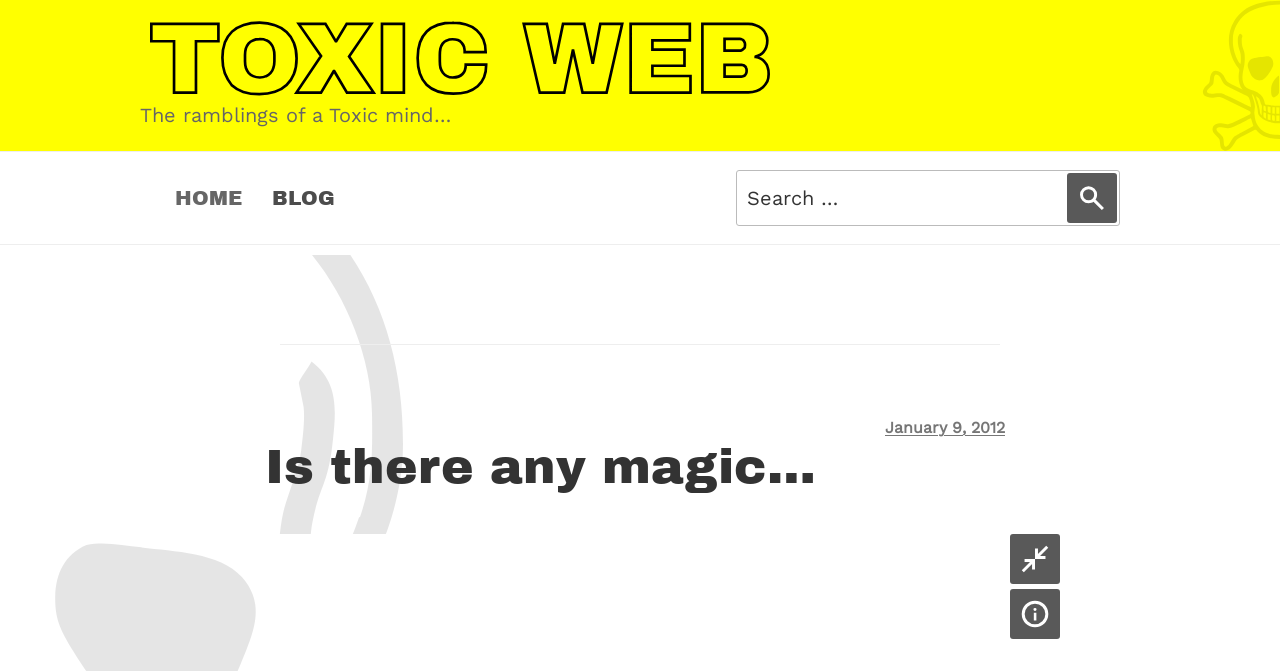Generate an in-depth caption that captures all aspects of the webpage.

The webpage appears to be a blog post with a focus on sports, specifically a match between Spurs and Cheltenham Town in the F.A. Cup. 

At the top left corner, there is a "Skip to content" link, followed by a "Toxic Web" link and a brief description of the blog, "The ramblings of a Toxic mind…". 

Below these elements, a top menu navigation bar is situated, containing links to "HOME" and "BLOG", as well as a search bar with a "Search for:" label and a disabled "Search" button. 

The main content of the webpage is located in the middle section, where a blog post is displayed. The post is titled "Is there any magic out there? Spurs three nil cruise over Cheltenham Town with a second string outfit really didn't enhance the F.A. Cup or increase it's importance." 

The post includes a "Posted on" label with a date, "January 9, 2012", and a heading that matches the title of the post. 

On the right side of the post, there are two buttons: "minimise video" and "video info", which seem to be related to a video embedded in the post.